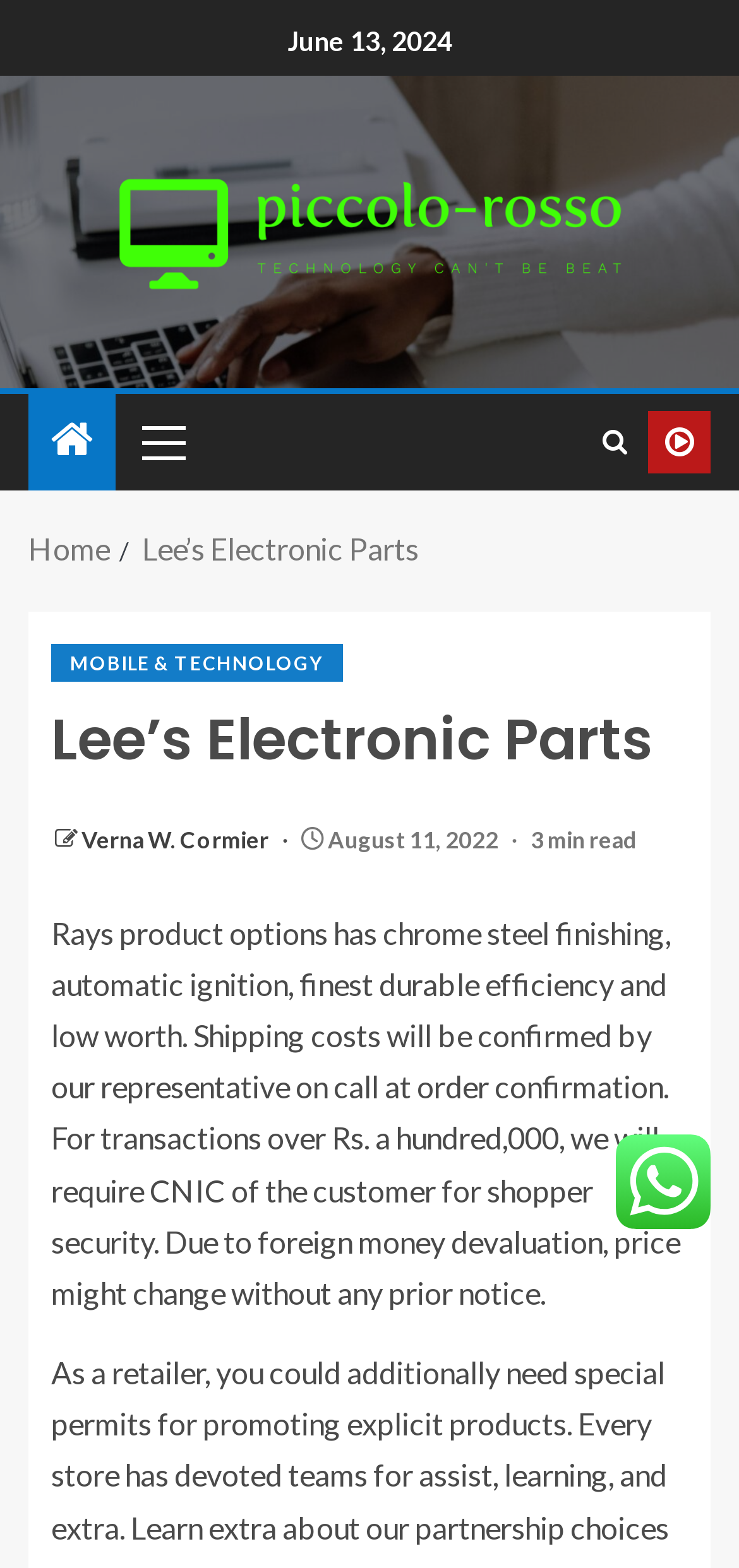Generate the main heading text from the webpage.

Lee’s Electronic Parts